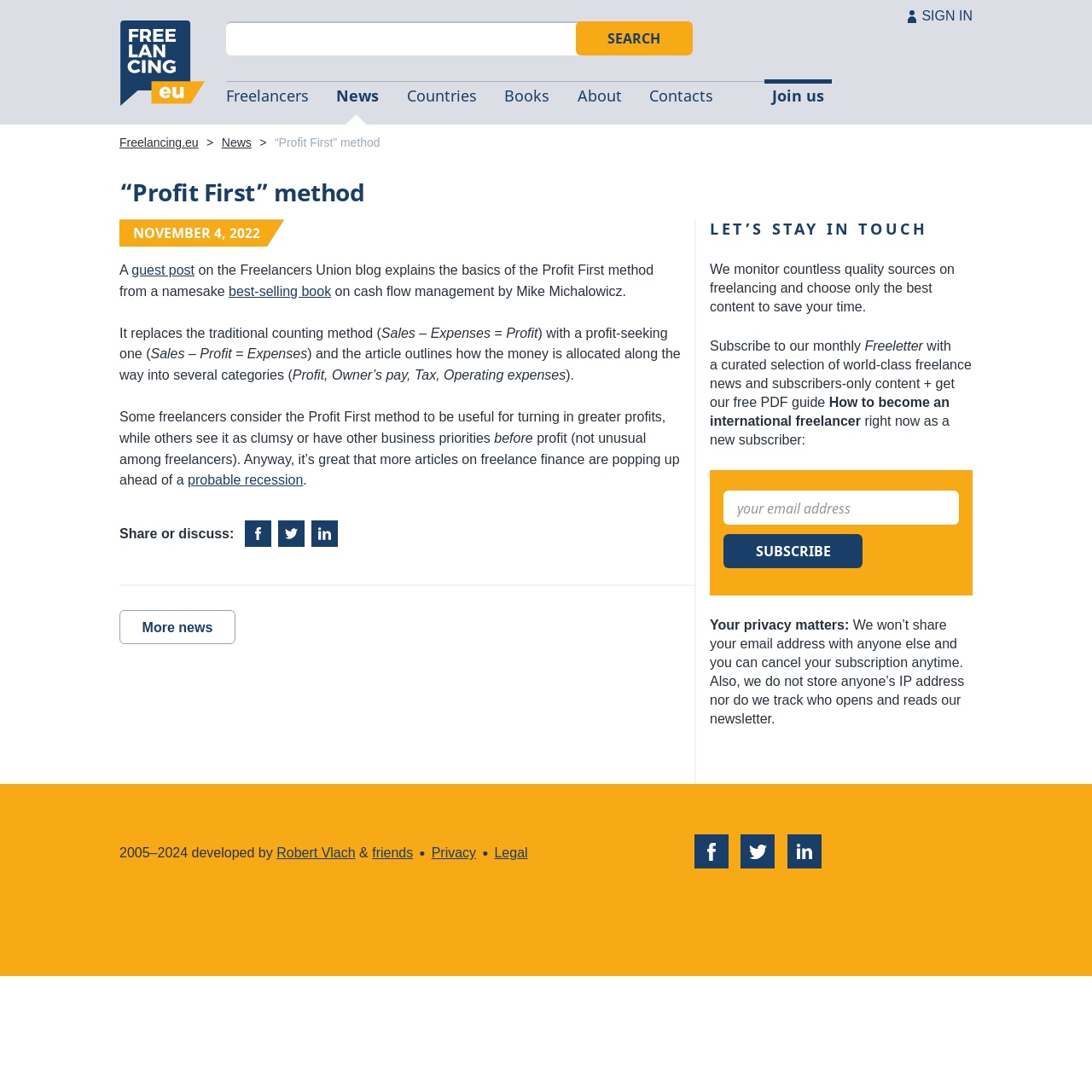How many categories are mentioned for allocating money in the Profit First method?
Based on the image, answer the question with as much detail as possible.

The article outlines how the money is allocated along the way into several categories, specifically 'Profit, Owner’s pay, Tax, Operating expenses'. This can be inferred from the text content of the webpage, specifically the paragraph that explains the allocation of money.